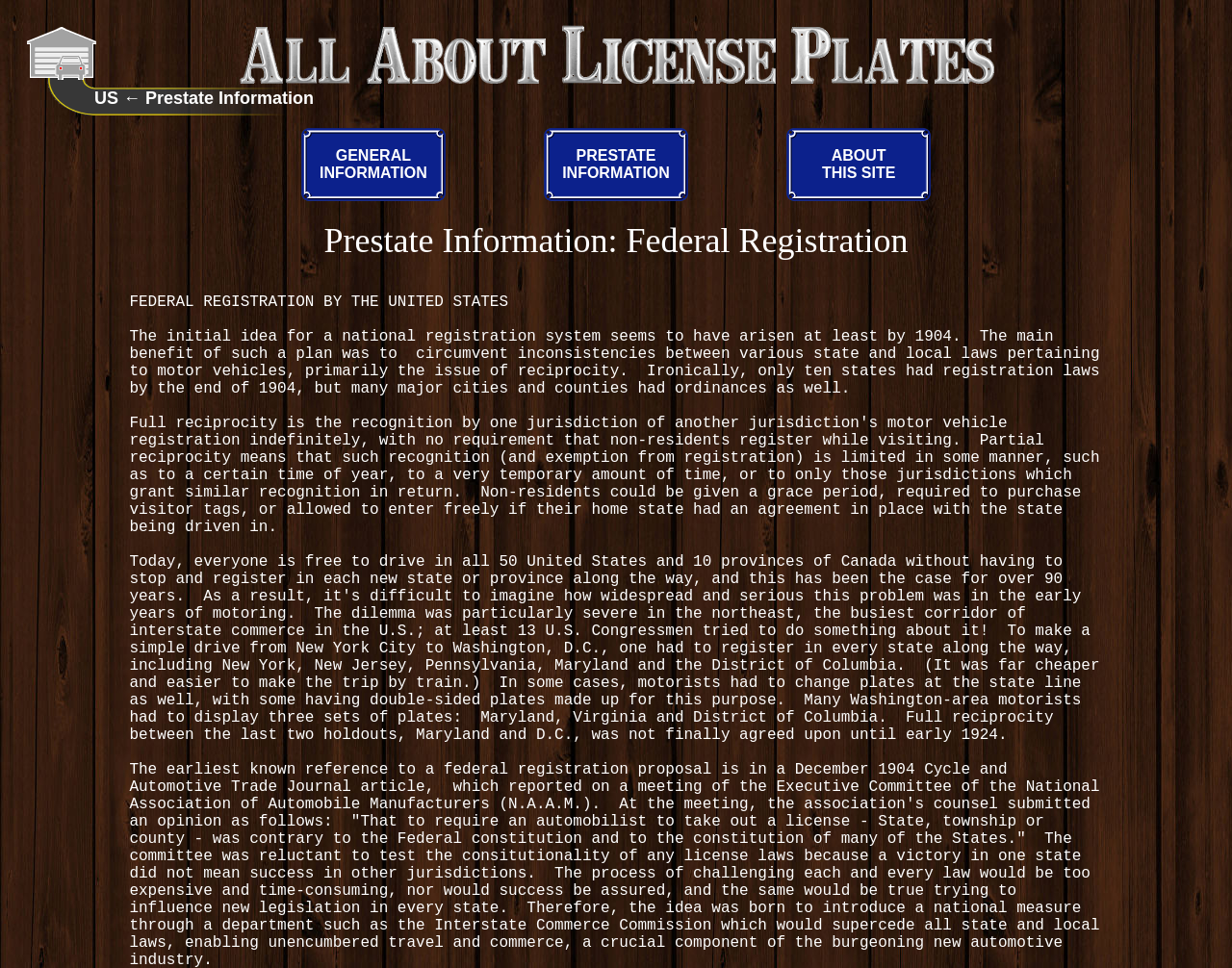What is the text of the first link on the webpage?
Answer the question with just one word or phrase using the image.

US